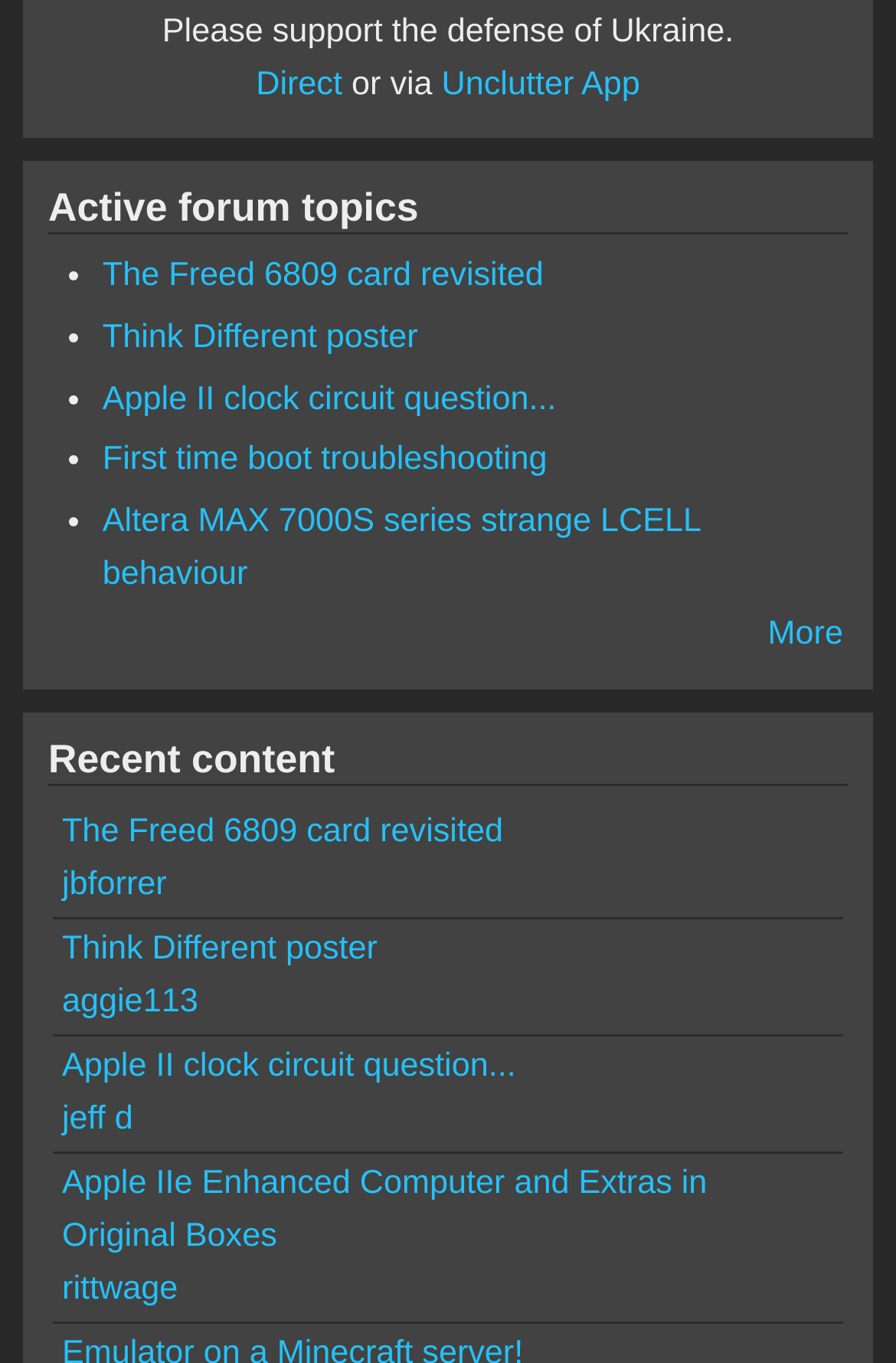Identify the bounding box coordinates of the region I need to click to complete this instruction: "See more forum topics".

[0.857, 0.453, 0.941, 0.48]